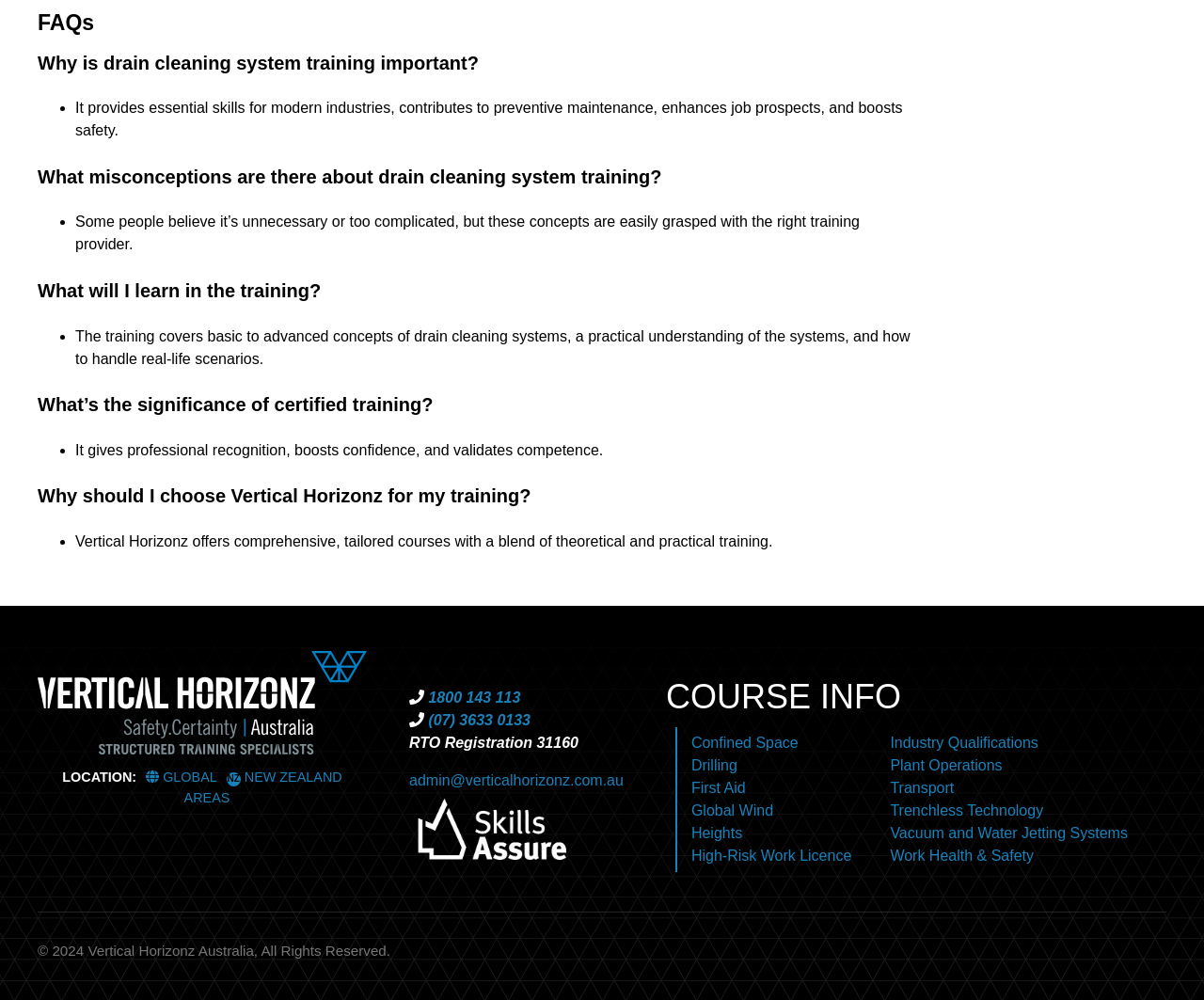Please find the bounding box coordinates of the element's region to be clicked to carry out this instruction: "Click the 'NZ NEW ZEALAND' link".

[0.188, 0.77, 0.284, 0.795]